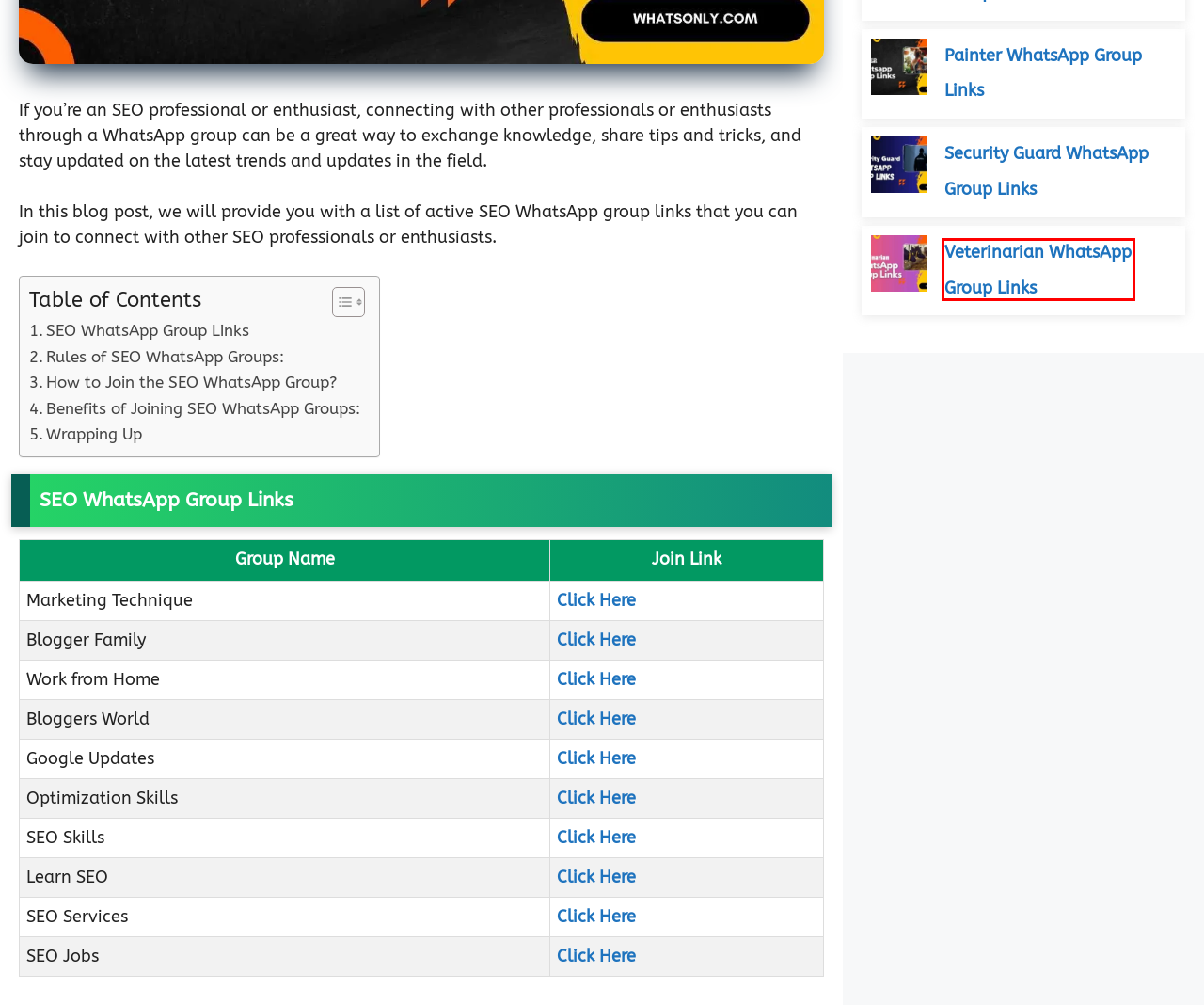You are given a screenshot of a webpage with a red rectangle bounding box. Choose the best webpage description that matches the new webpage after clicking the element in the bounding box. Here are the candidates:
A. 1200+ Painter WhatsApp Group Links (Updated)
B. WhatsApp Group Links (June 2024 Updated)
C. Terms & Conditions
D. 720+ Security Guard WhatsApp Group Links (Updated)
E. Disclaimer
F. 900+ Veterinarian WhatsApp Group Links (Active)
G. Contact Us
H. 1200+ WordPress WhatsApp Group Links

F